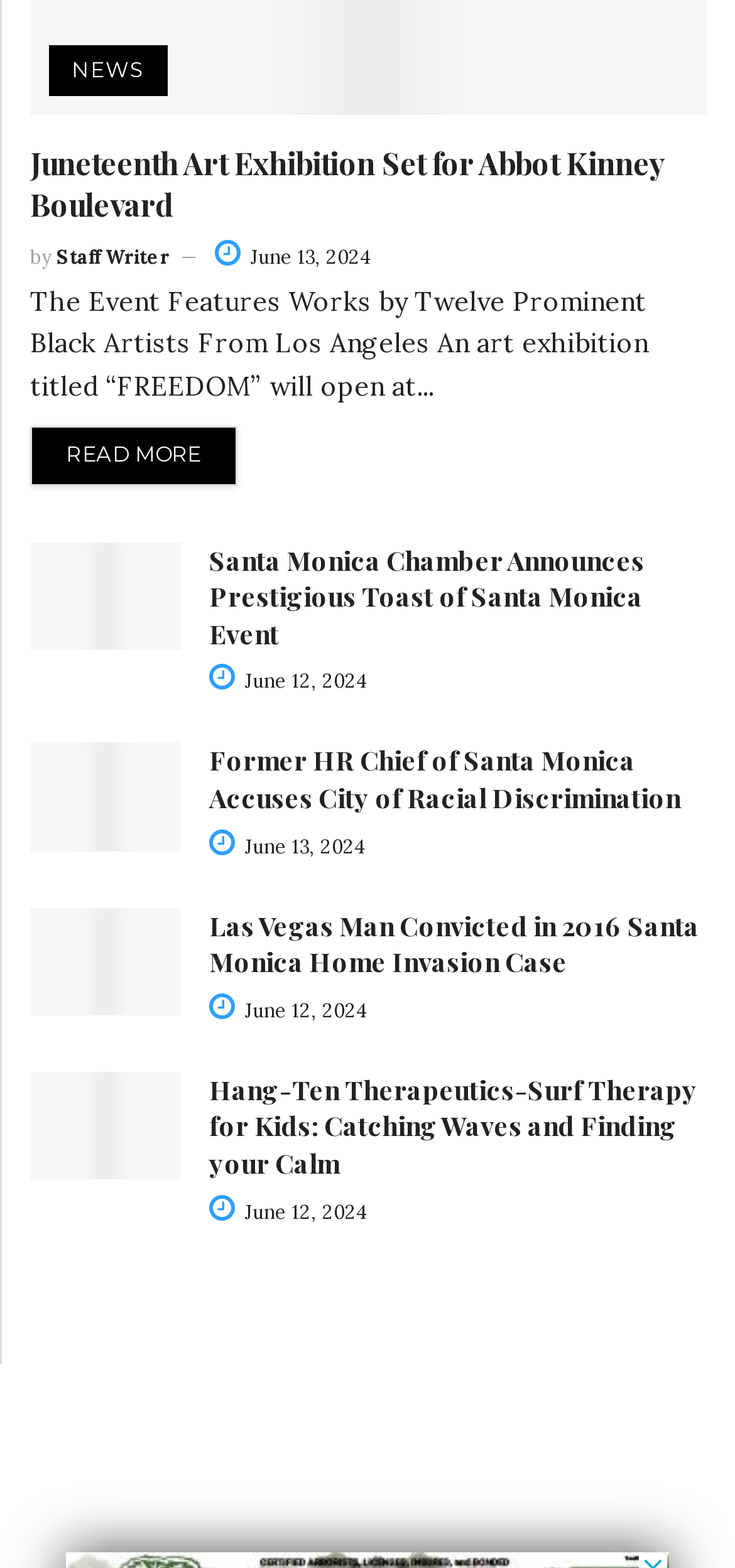Locate the bounding box coordinates of the segment that needs to be clicked to meet this instruction: "Read more about Juneteenth Art Exhibition".

[0.041, 0.272, 0.323, 0.31]